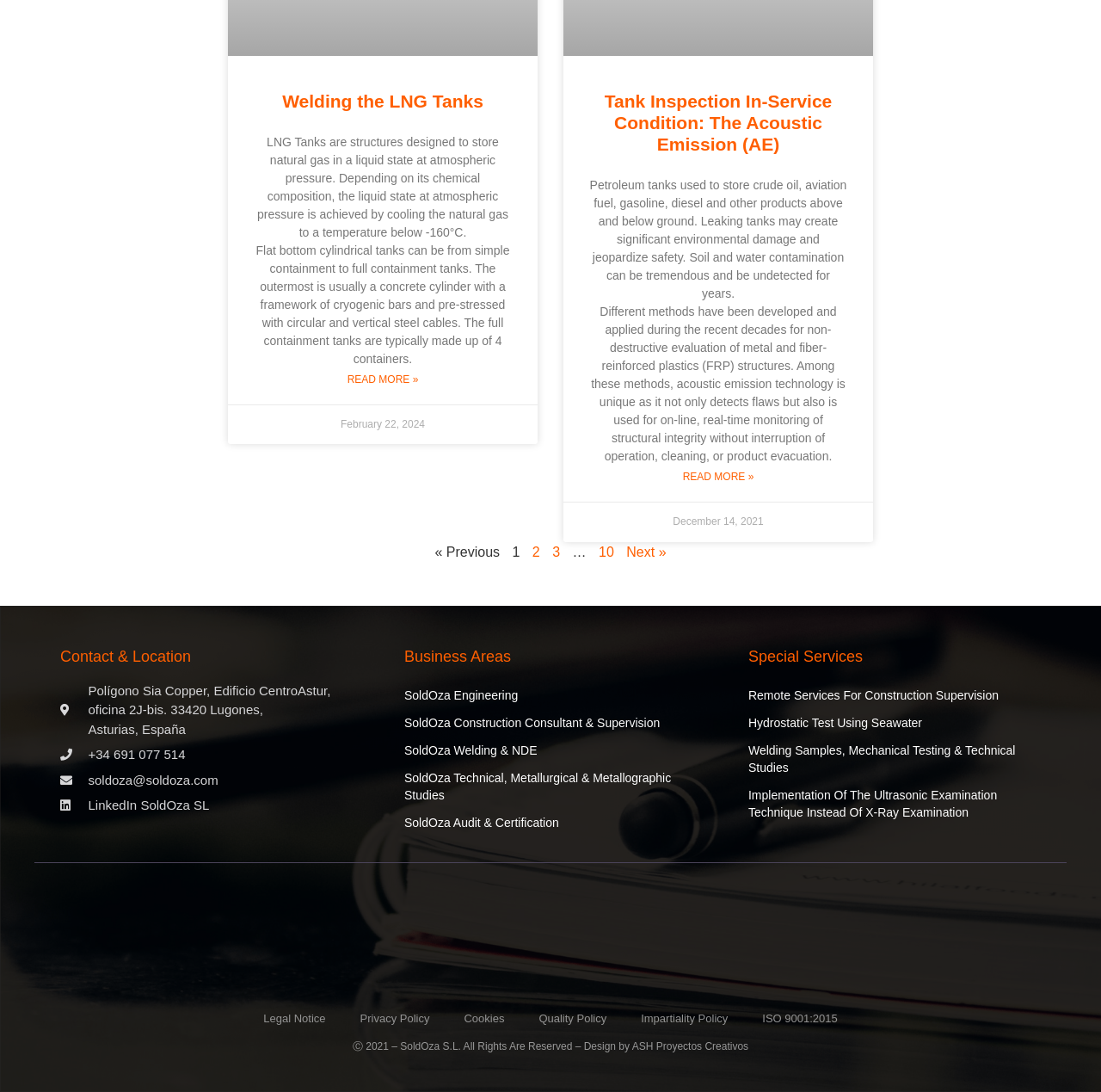Give a concise answer using one word or a phrase to the following question:
What is the business area of SoldOza Welding & NDE?

Welding and NDE